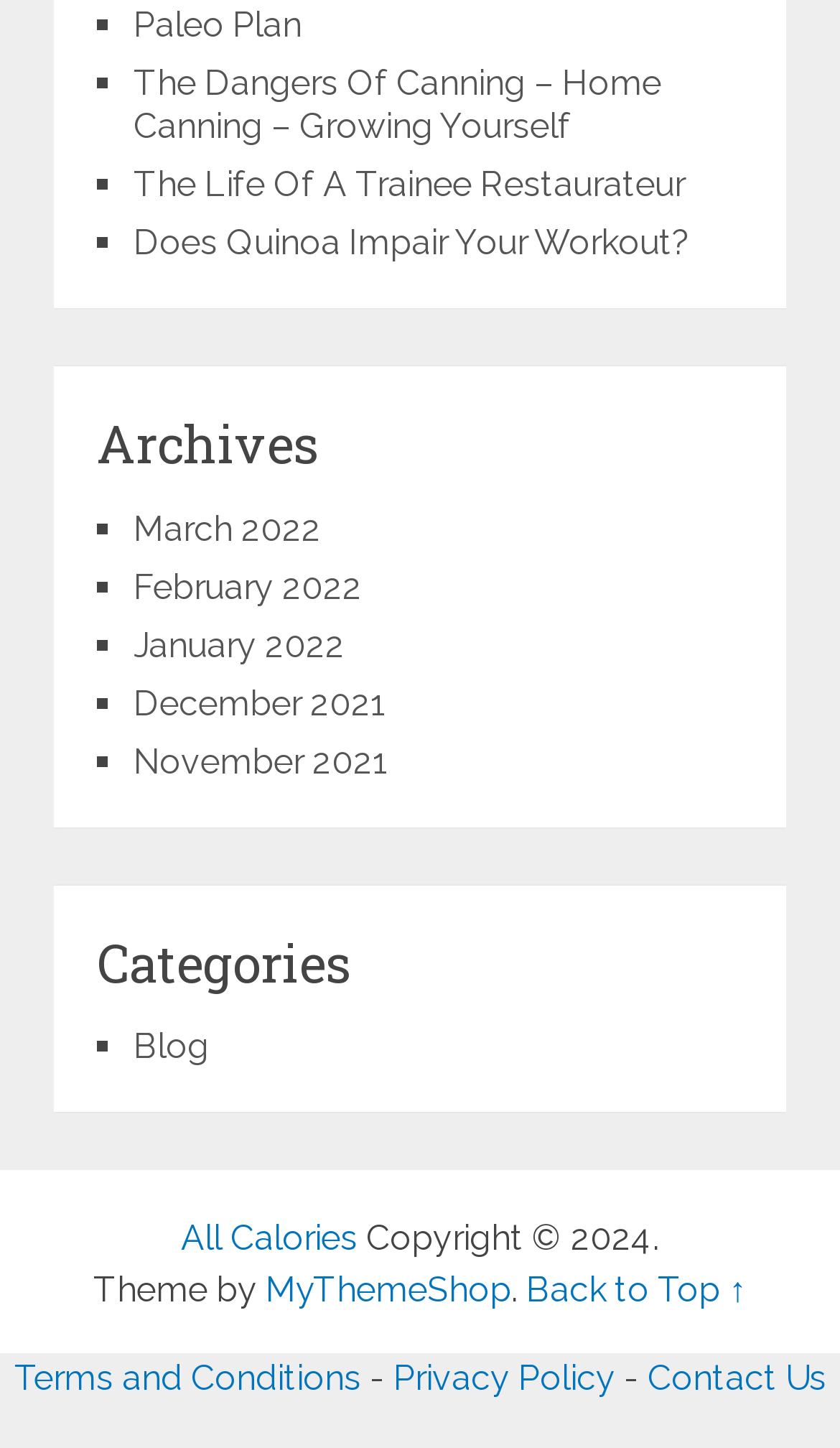Provide the bounding box coordinates of the HTML element this sentence describes: "Terms and Conditions".

[0.017, 0.938, 0.429, 0.966]